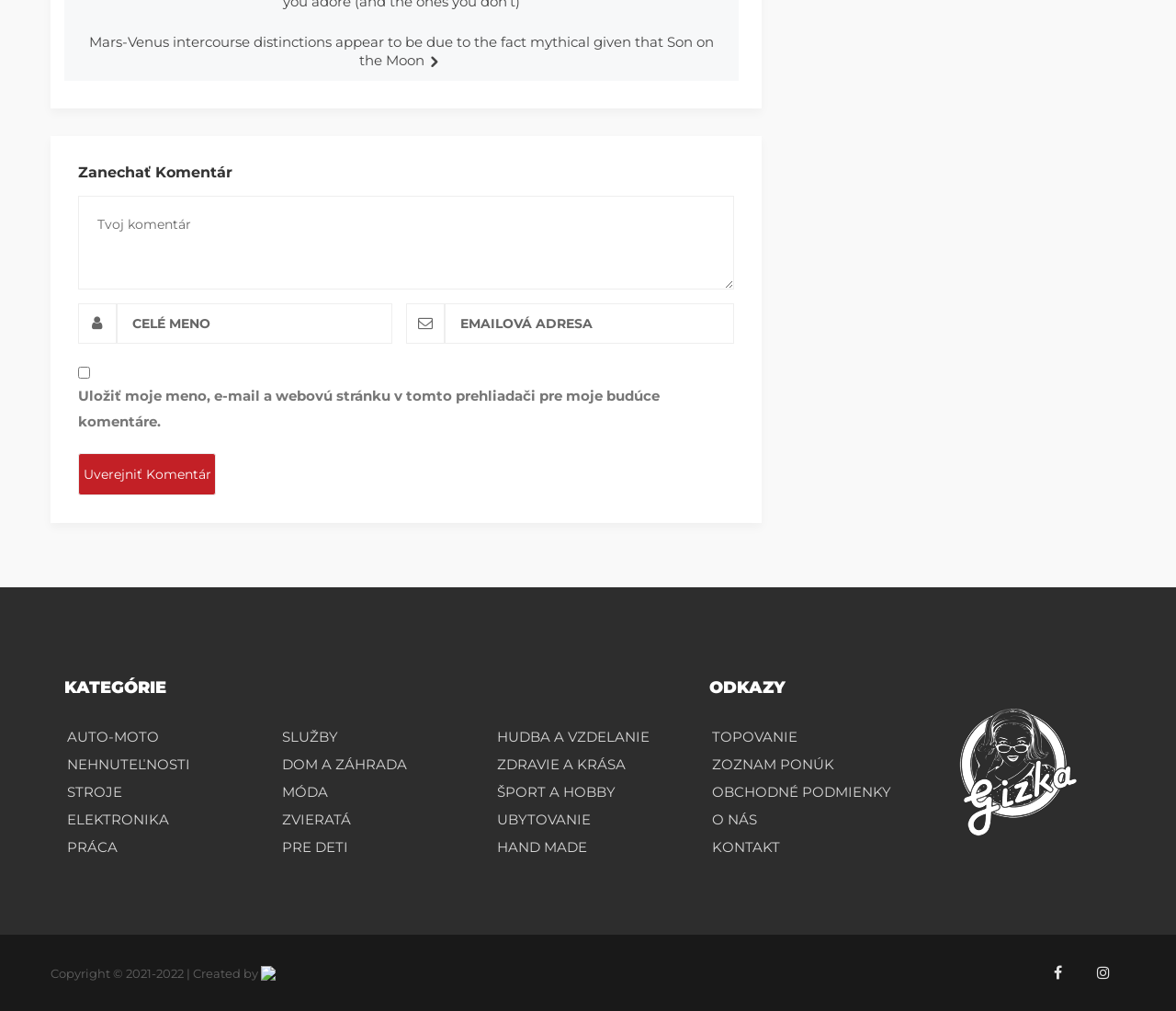What categories are available on this webpage?
Using the image, provide a concise answer in one word or a short phrase.

Multiple categories